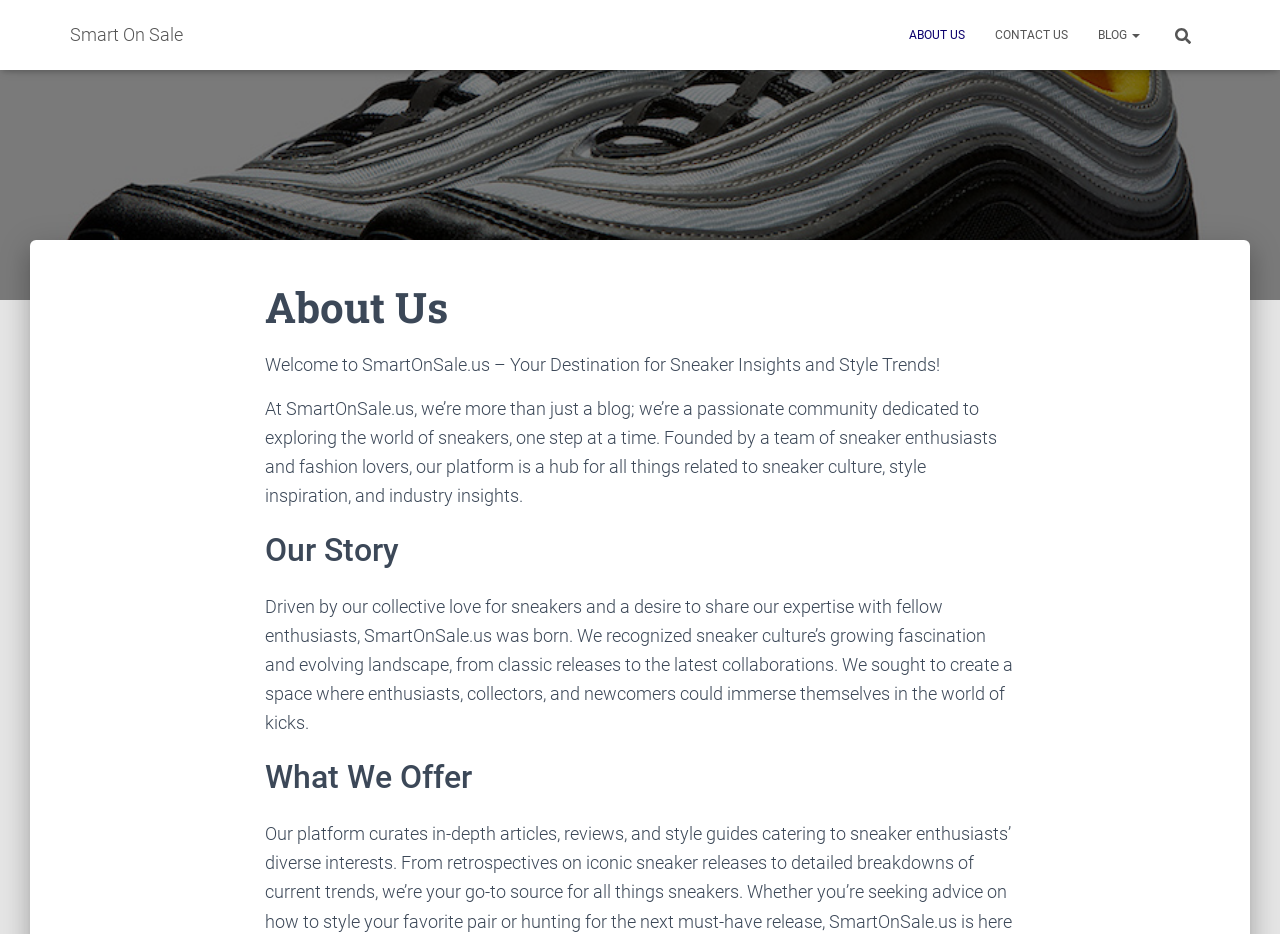Find the bounding box coordinates for the element described here: "Blog".

[0.846, 0.011, 0.902, 0.064]